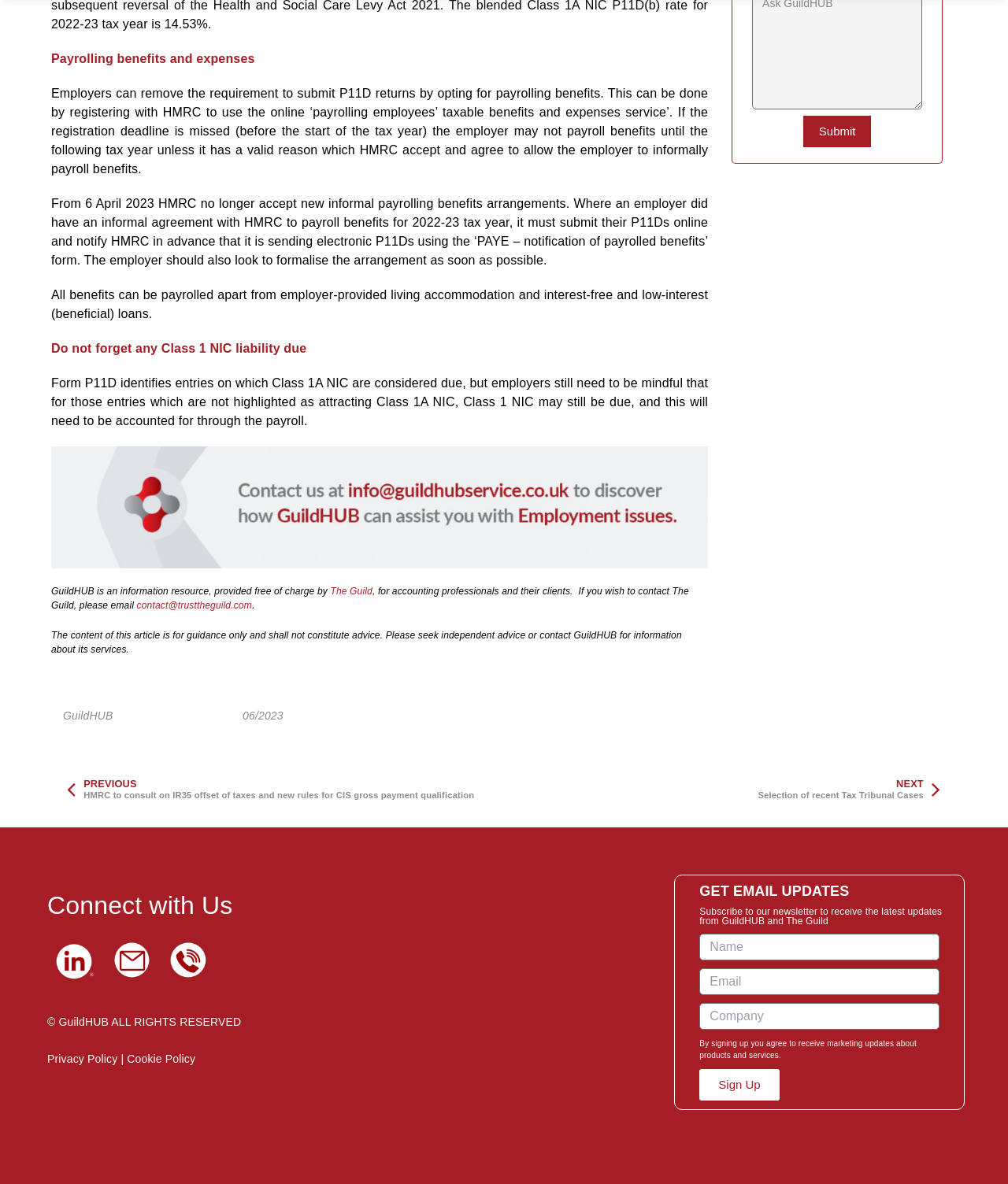Locate the bounding box coordinates of the clickable area needed to fulfill the instruction: "Click the 'cis-employment issues' link".

[0.051, 0.377, 0.702, 0.48]